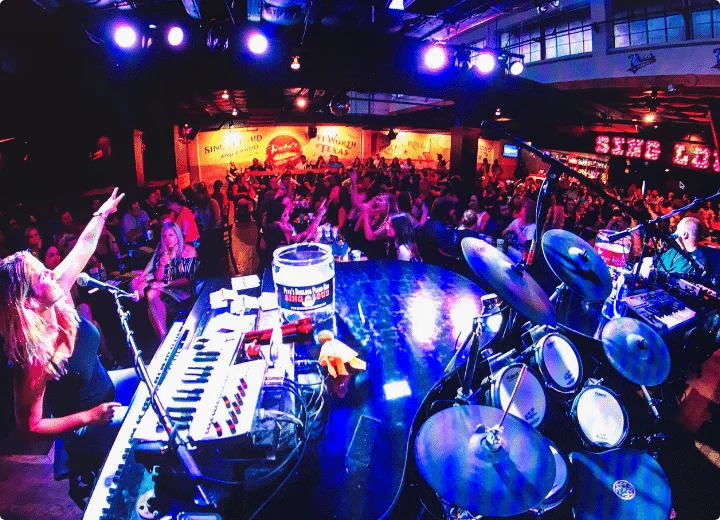What is the ambiance of the venue like?
Answer the question using a single word or phrase, according to the image.

Dimly lit and lively